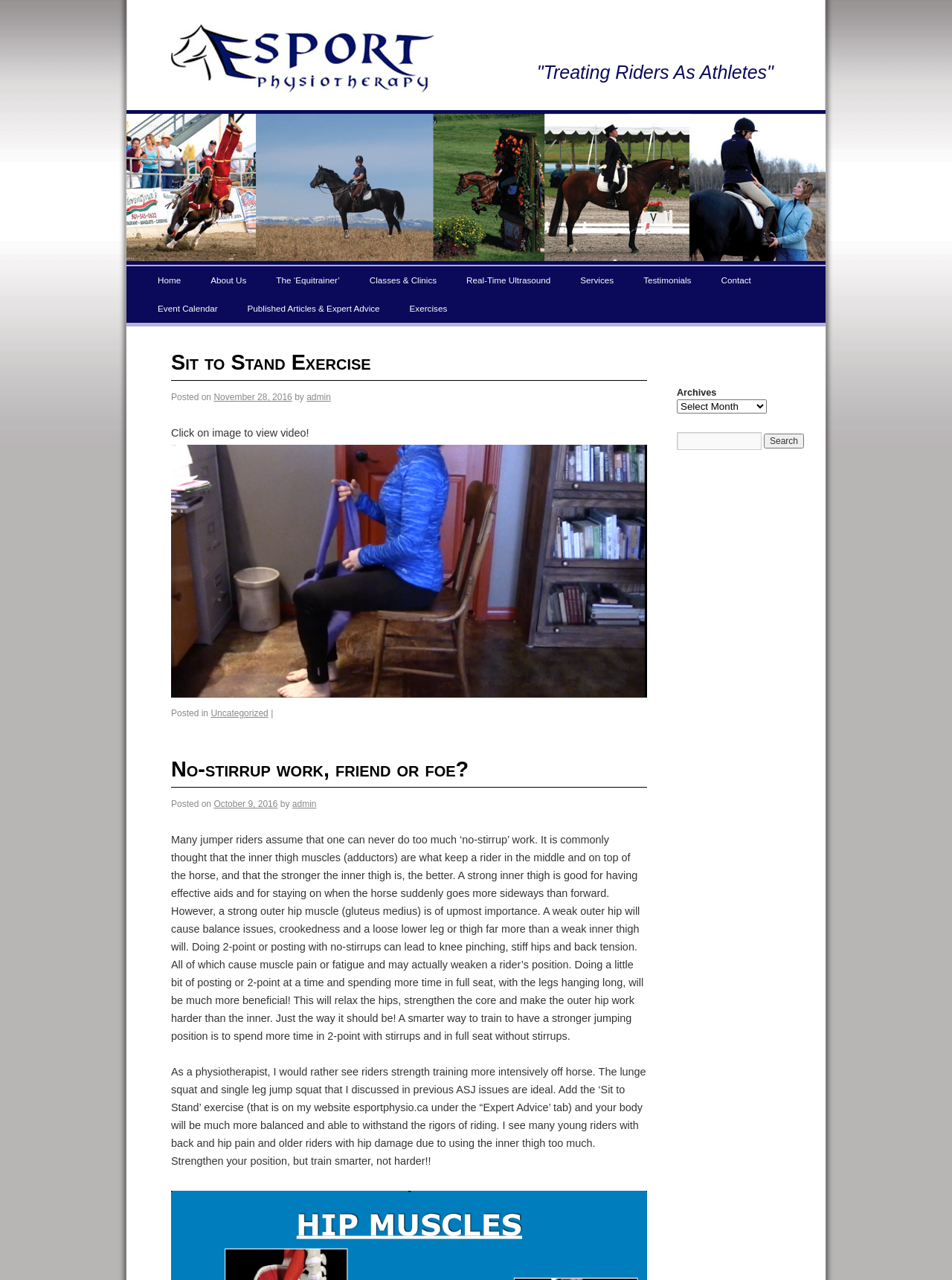What is the main topic of the webpage?
Based on the screenshot, provide a one-word or short-phrase response.

E-Sport Physiotherapy